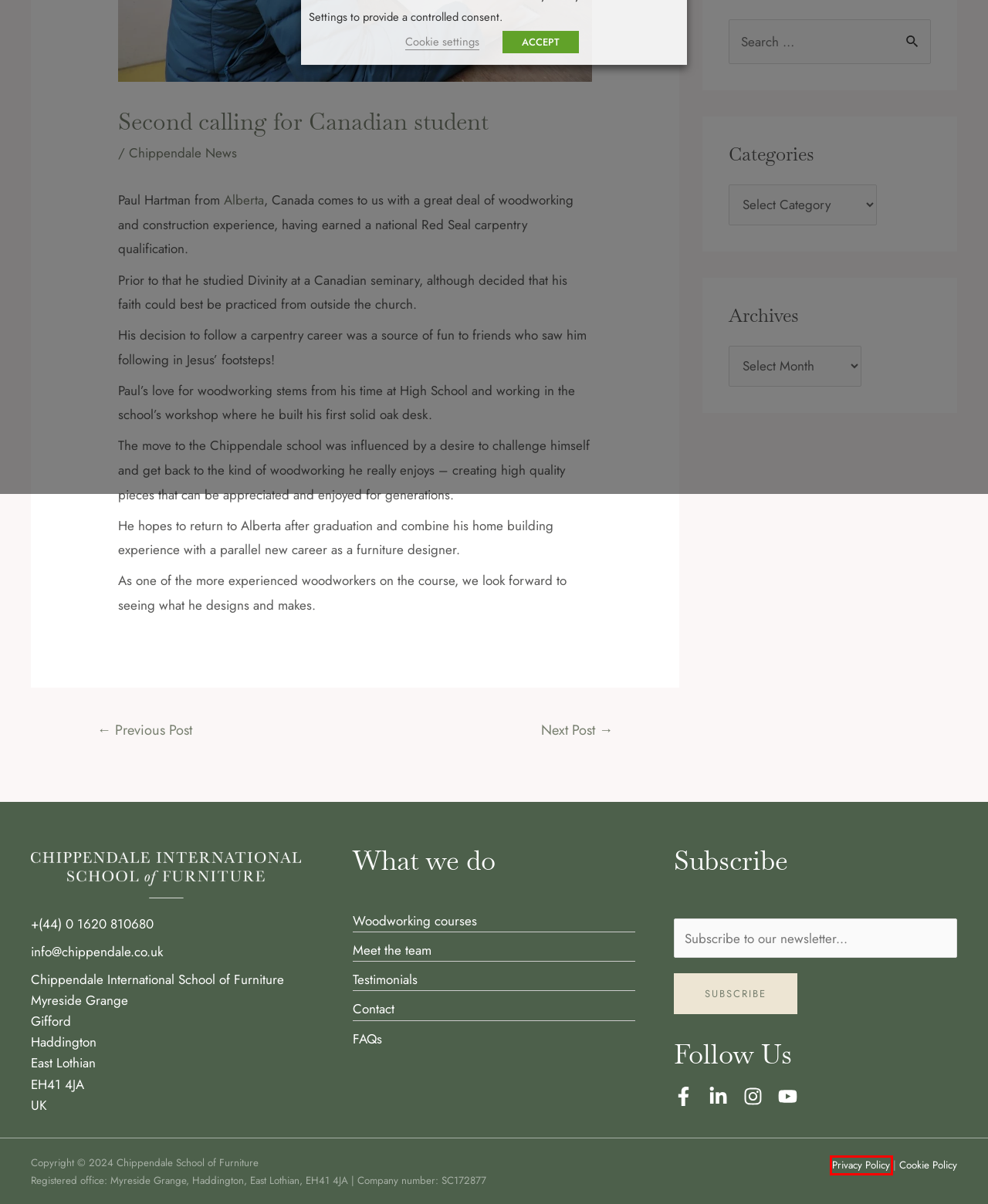Examine the screenshot of a webpage with a red rectangle bounding box. Select the most accurate webpage description that matches the new webpage after clicking the element within the bounding box. Here are the candidates:
A. Privacy - Chippendale School of Furniture
B. FAQs - Chippendale School of Furniture
C. Straight from school - Chippendale School of Furniture
D. Chippendale News Archives - Chippendale School of Furniture
E. Meet the Team - Chippendale School of Furniture
F. Testimonials - Chippendale School of Furniture
G. World Book Day: Top books for furniture makers - Chippendale School of Furniture
H. Drawing on experience - Chippendale School of Furniture

A